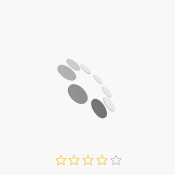Answer the question using only one word or a concise phrase: What is the purpose of the decorative element?

Wedding celebrations